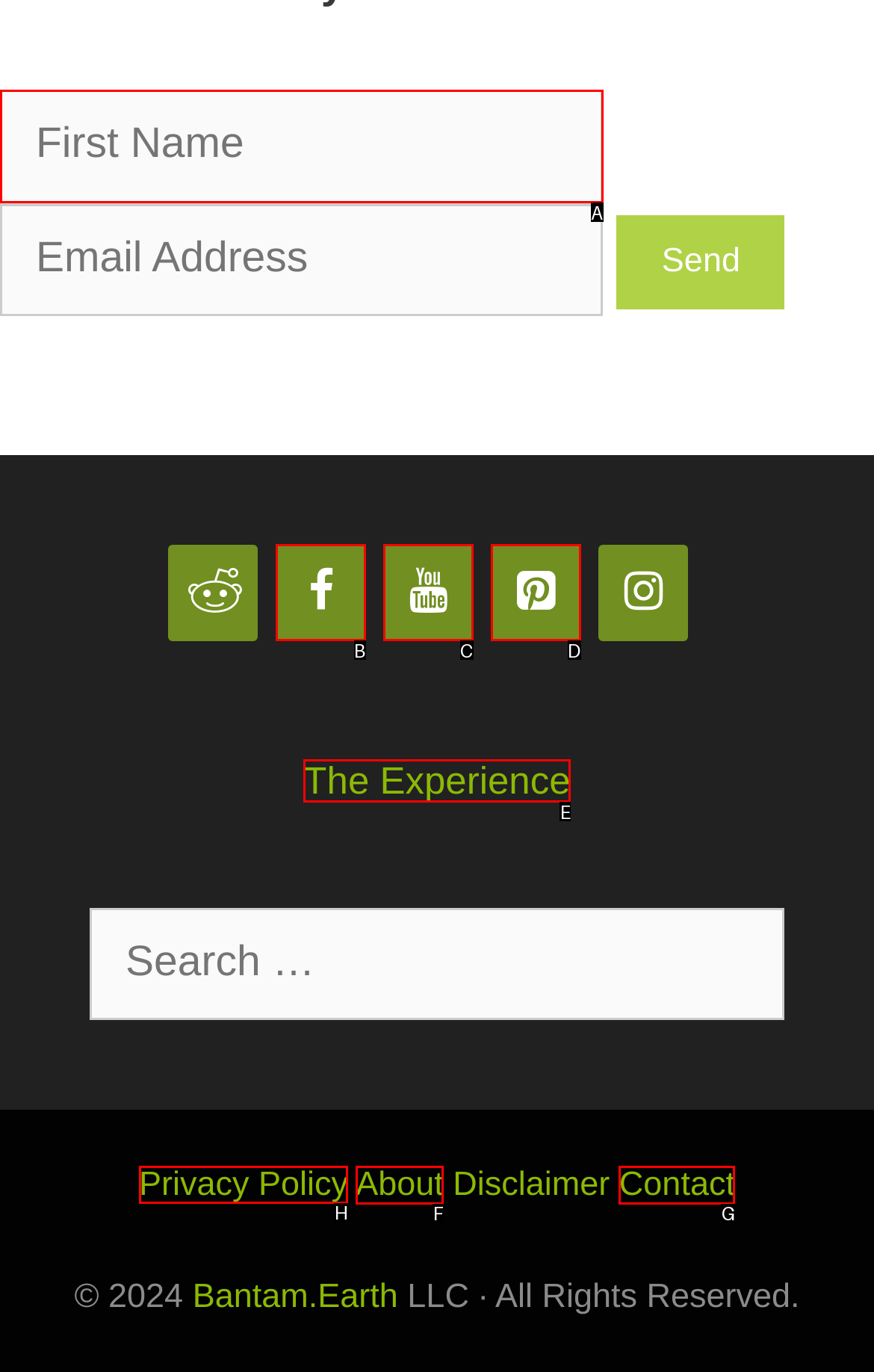Choose the letter of the option you need to click to View privacy policy. Answer with the letter only.

H